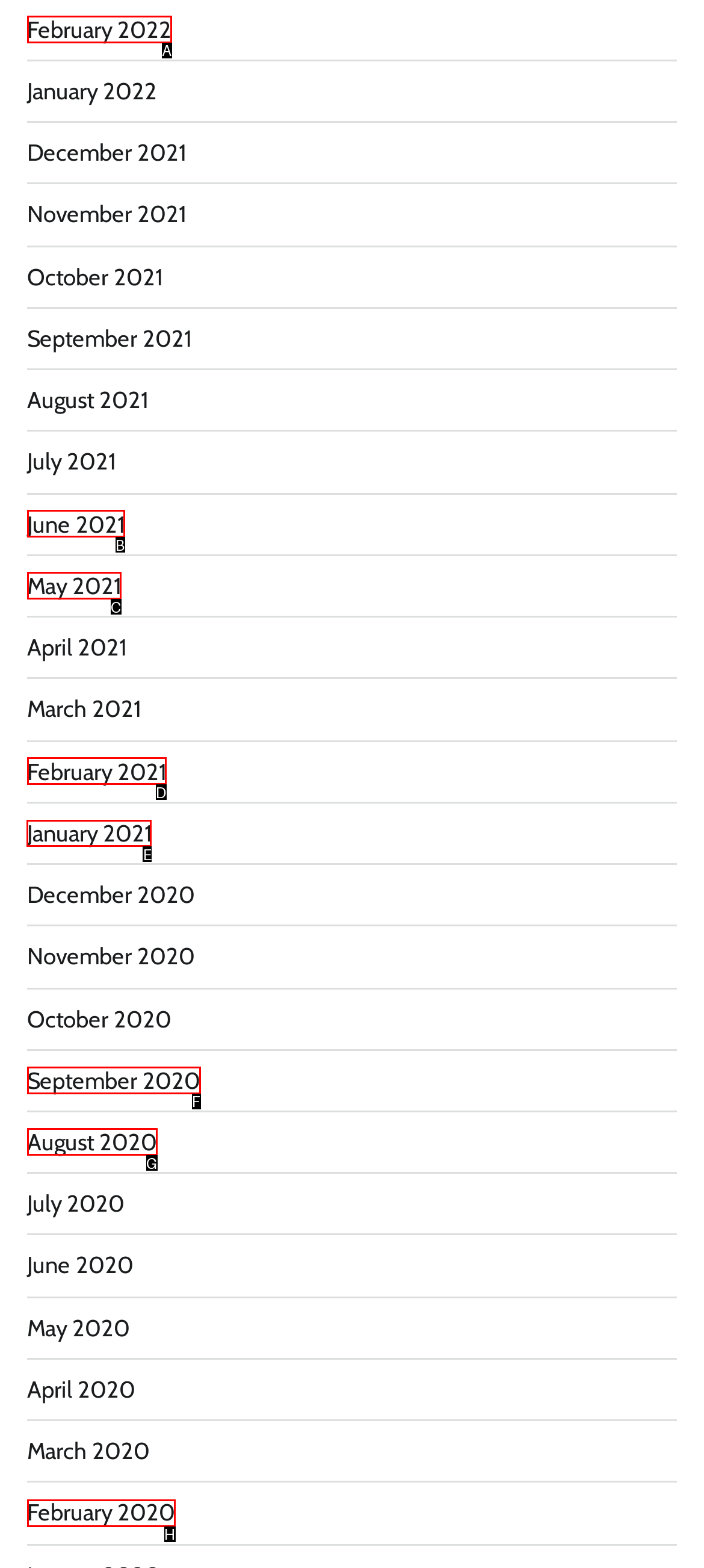Determine which HTML element should be clicked for this task: view January 2021
Provide the option's letter from the available choices.

E